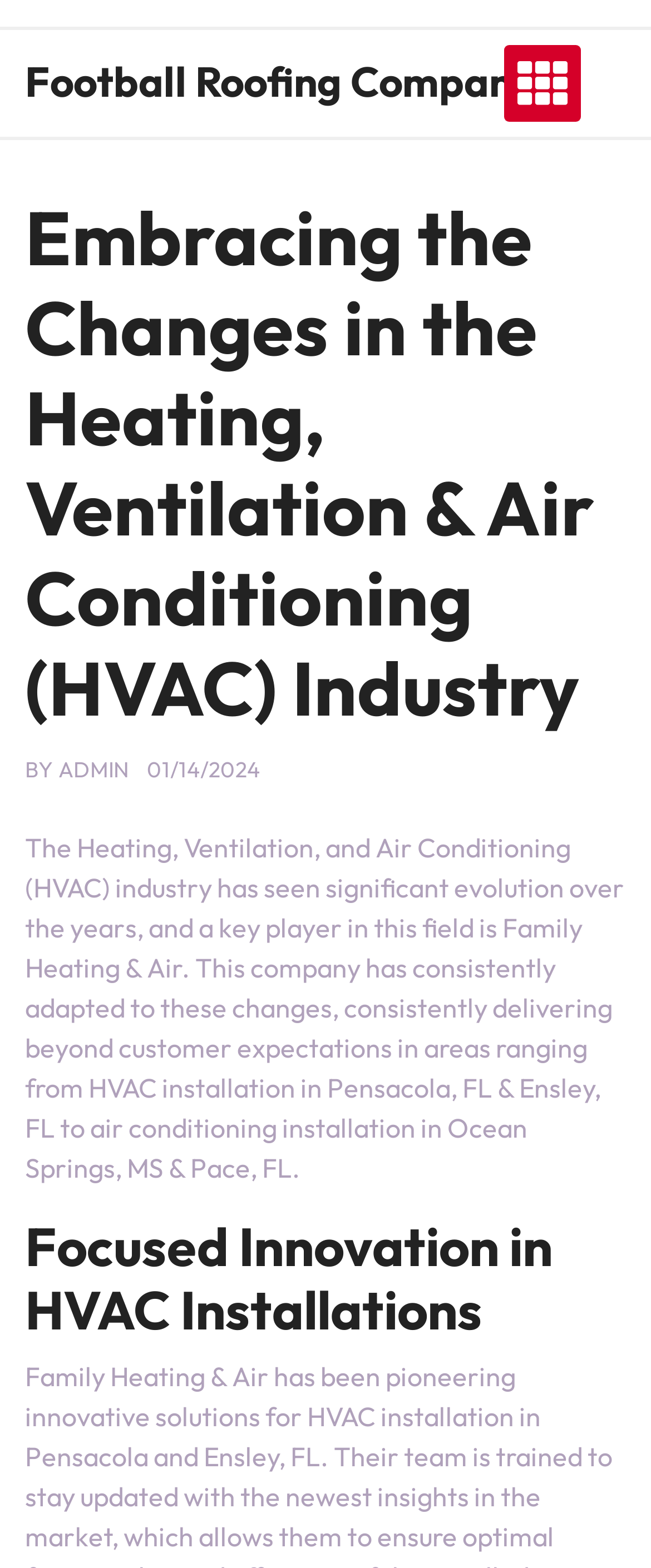Can you give a comprehensive explanation to the question given the content of the image?
What is the topic of the second heading?

The second heading on the webpage is 'Focused Innovation in HVAC Installations', which is located below the main content of the webpage.